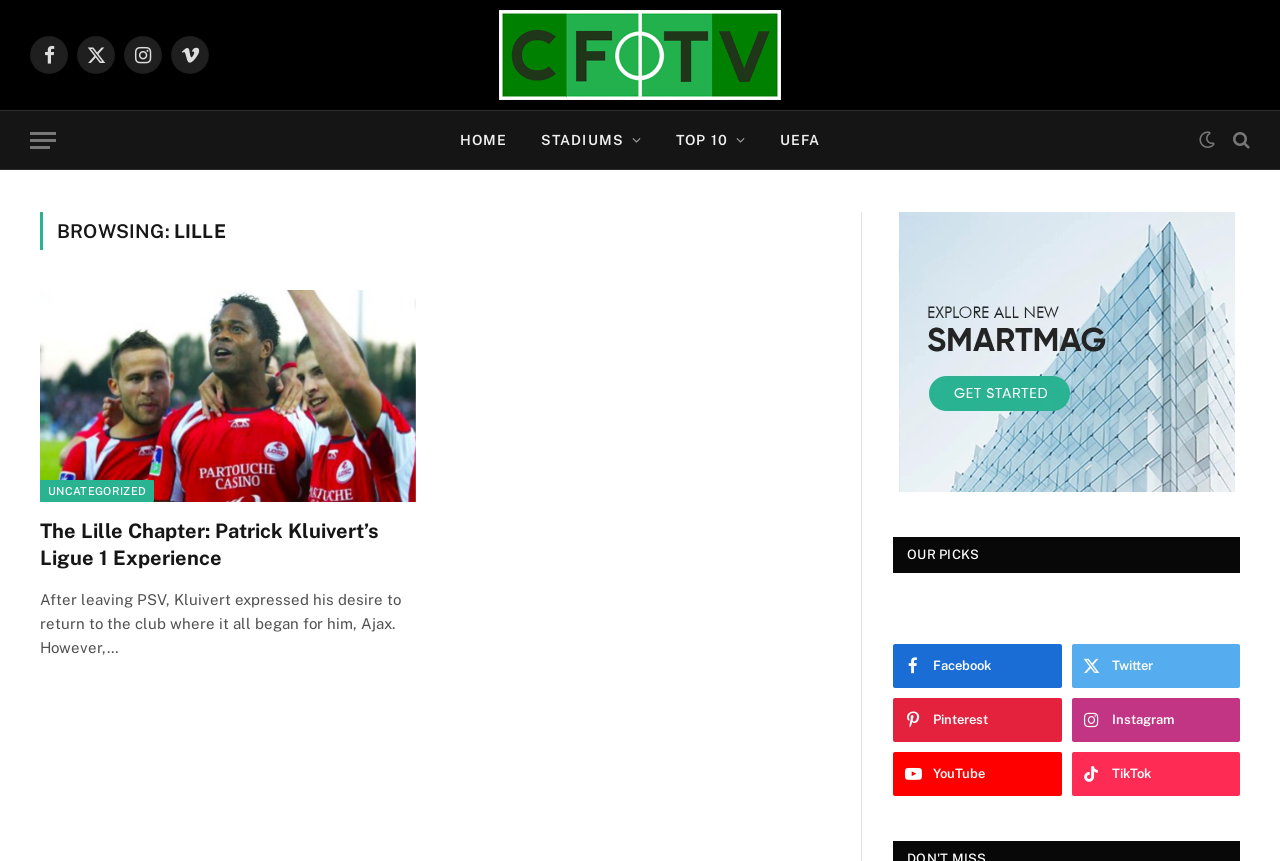What is the name of the football team featured on this webpage?
Using the image as a reference, answer with just one word or a short phrase.

Lille